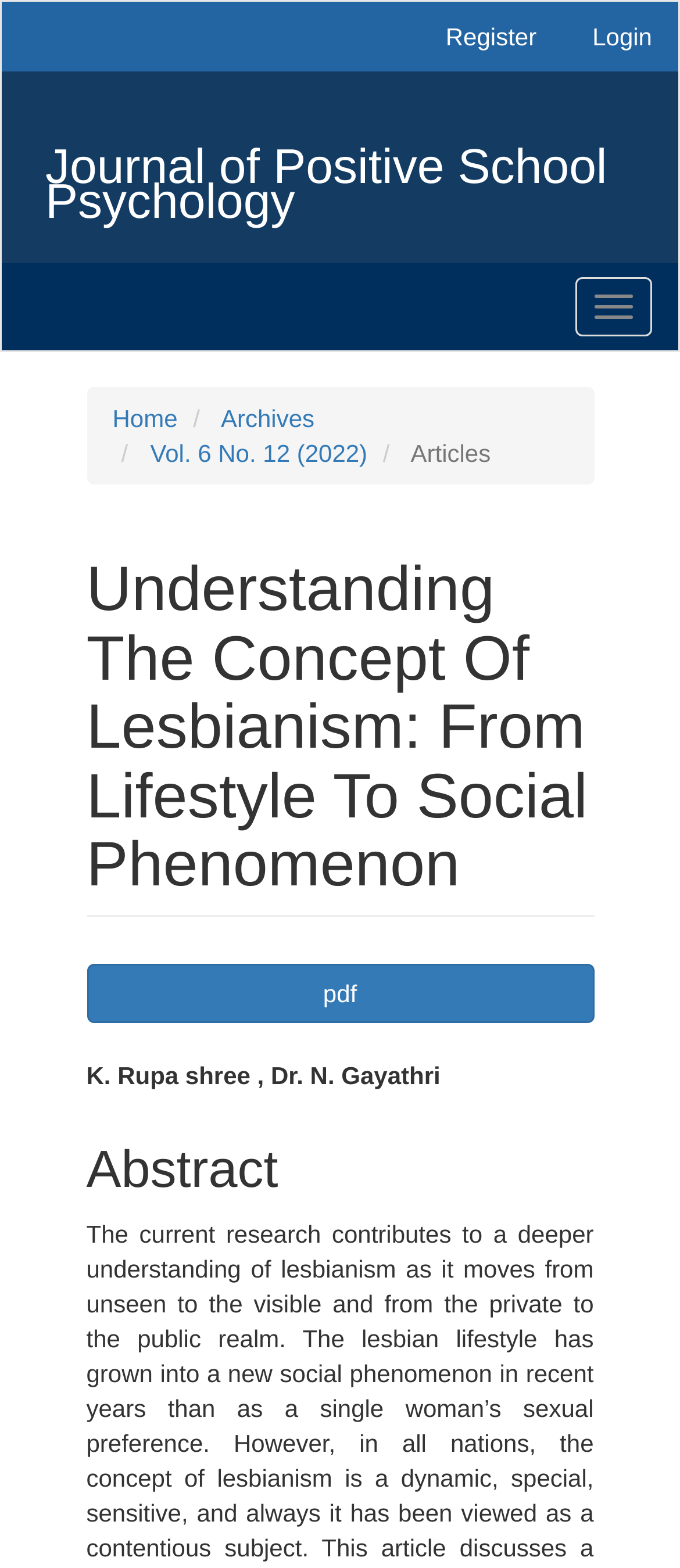What is the title of the article?
From the image, respond with a single word or phrase.

Understanding The Concept Of Lesbianism: From Lifestyle To Social Phenomenon